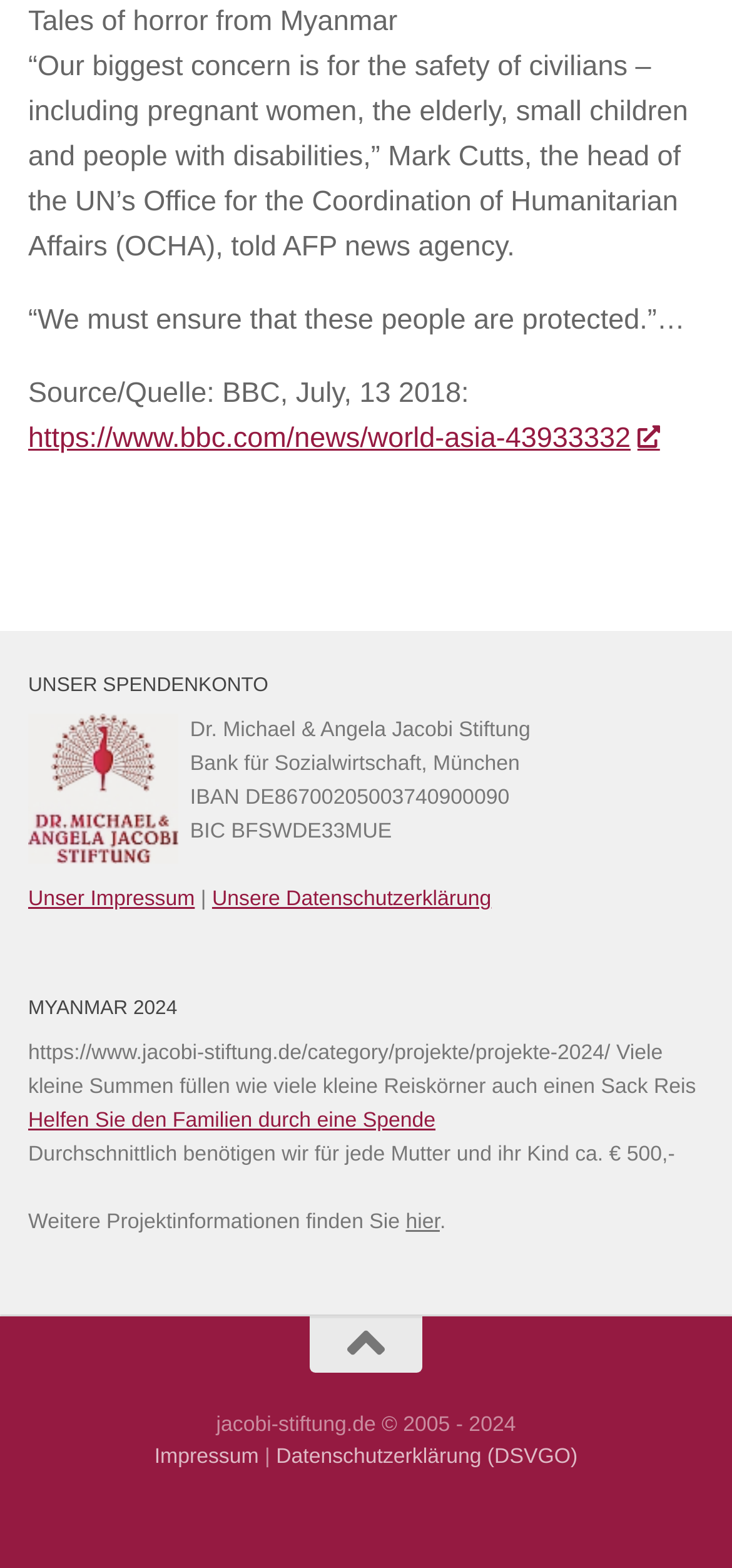Given the element description "Impressum" in the screenshot, predict the bounding box coordinates of that UI element.

[0.211, 0.922, 0.354, 0.936]